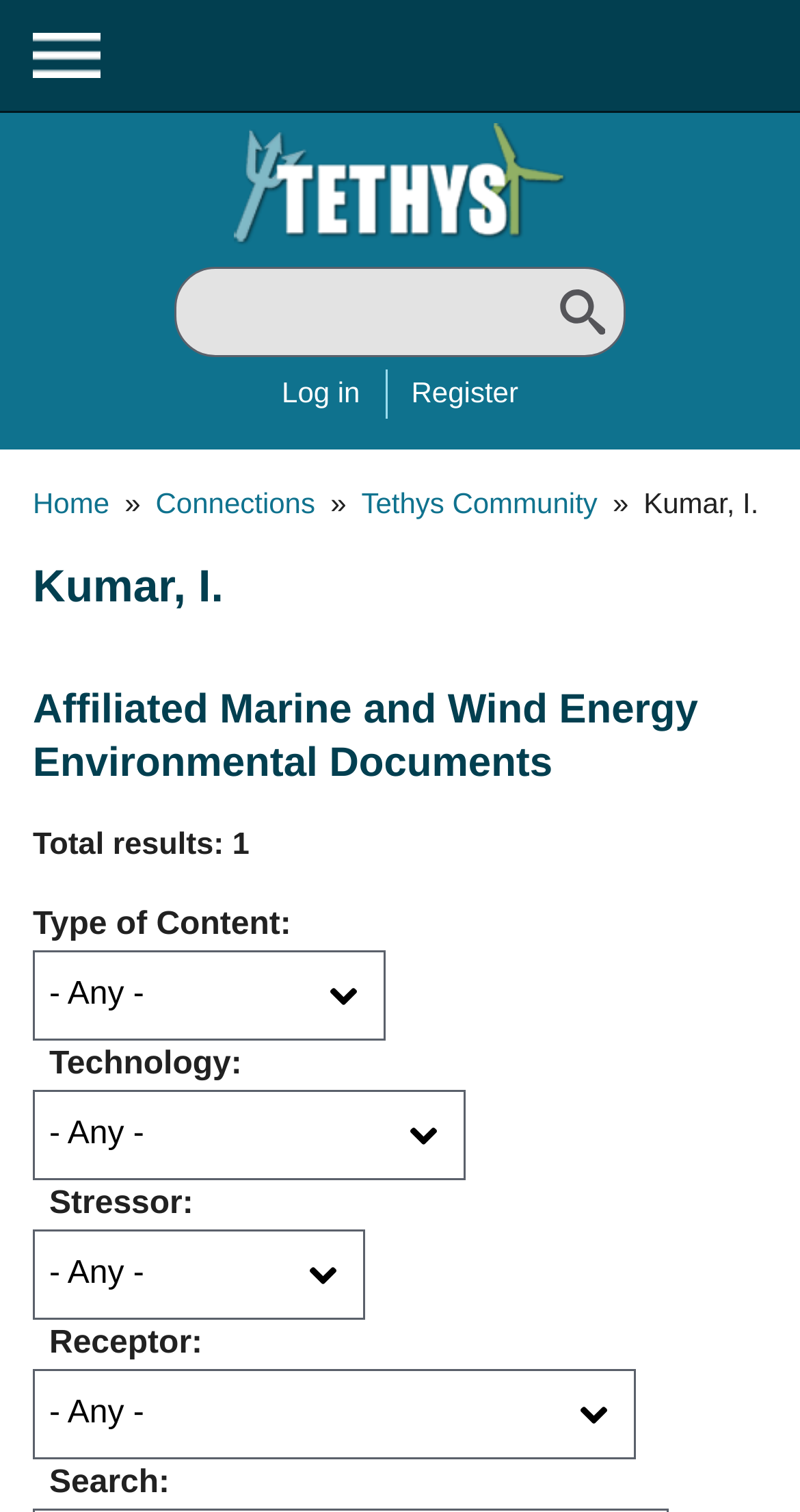Find the bounding box coordinates of the element I should click to carry out the following instruction: "Click the 'Log in' link".

[0.352, 0.248, 0.45, 0.27]